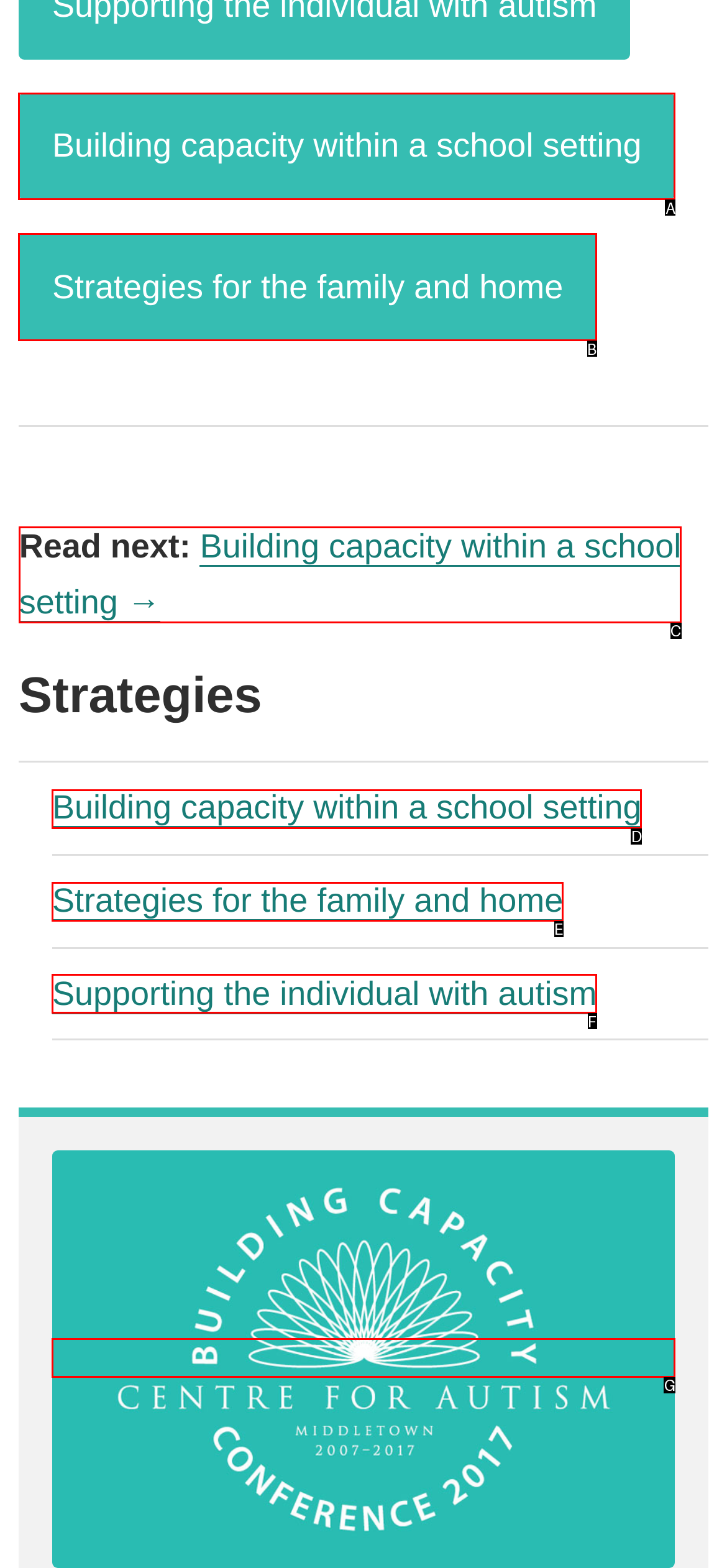Based on the given description: alt="Building Capacity Conference 2017 logo", identify the correct option and provide the corresponding letter from the given choices directly.

G